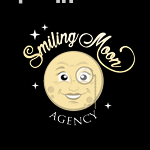Describe the scene in the image with detailed observations.

The image features the logo of the "Smiling Moon Agency." The design showcases a friendly, cartoonish moon character, which has a warm smile and an expressive face. The moon is depicted wearing a monocle, adding a whimsical touch to its personality. Surrounding the moon are sparkling stars that enhance its enchanting appearance. Below the moon, the word "AGENCY" is prominently displayed, contributing to the overall branding of the agency. The playful yet professional aesthetic embodies the creative spirit of the agency, inviting curiosity and engagement from viewers.